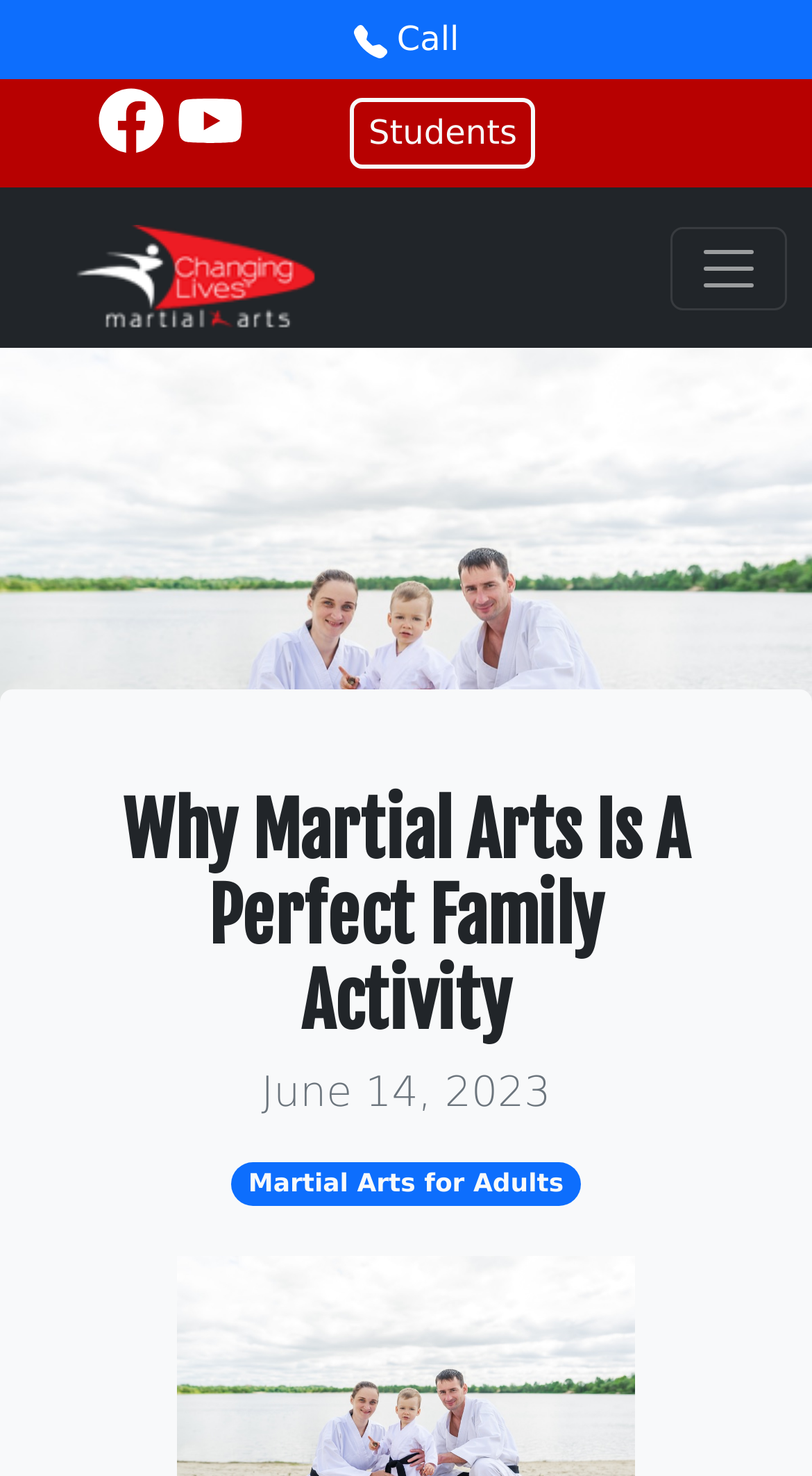Please give a concise answer to this question using a single word or phrase: 
What type of activity is being promoted?

Martial Arts